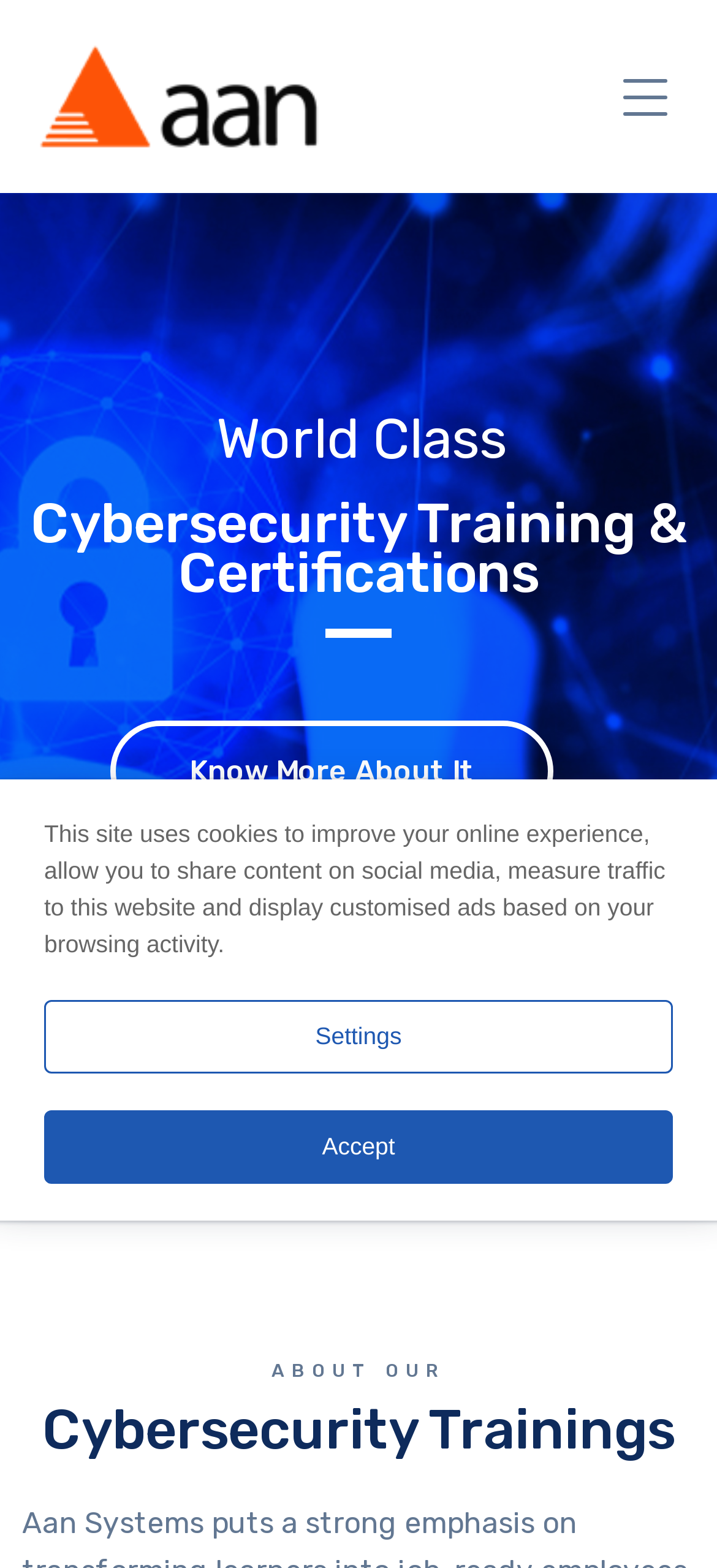What is the name of the login portal?
Look at the screenshot and respond with one word or a short phrase.

Academy Login